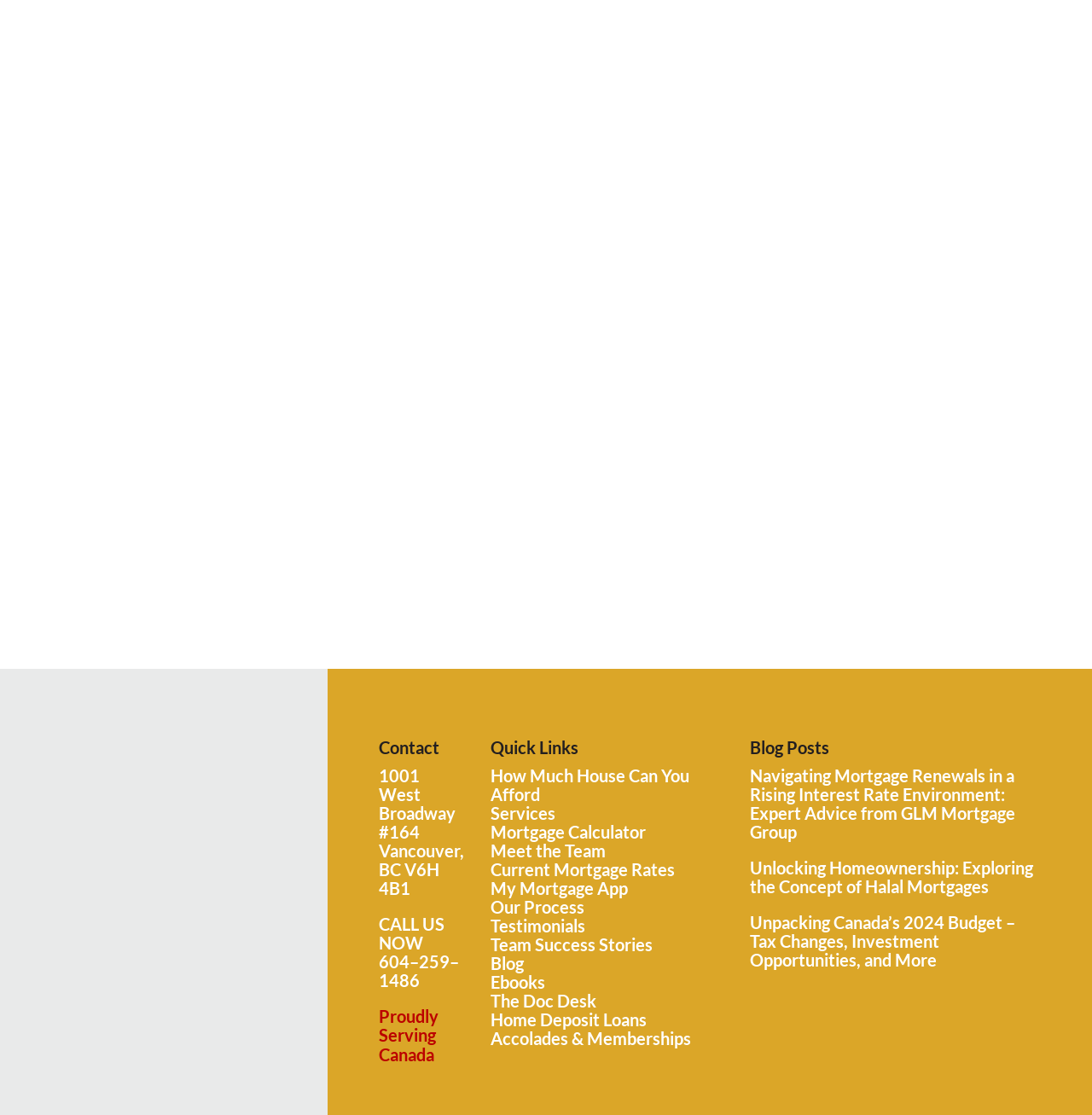Answer the question in a single word or phrase:
What is the title of the first blog post?

Navigating the New Year